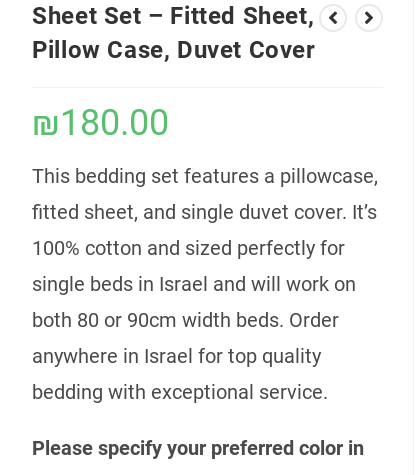Present an elaborate depiction of the scene captured in the image.

This image showcases a bedding set for single beds, comprising a fitted sheet, a pillowcase, and a duvet cover. Priced at ₪180.00, the set is crafted from 100% cotton, ensuring comfort and quality. It's designed for single beds in Israel and accommodates both 80cm and 90cm widths. The description emphasizes the exceptional quality of the bedding, available for delivery throughout Israel. Additionally, there's a note encouraging customers to specify their preferred color during checkout, ensuring a personalized touch to their order.